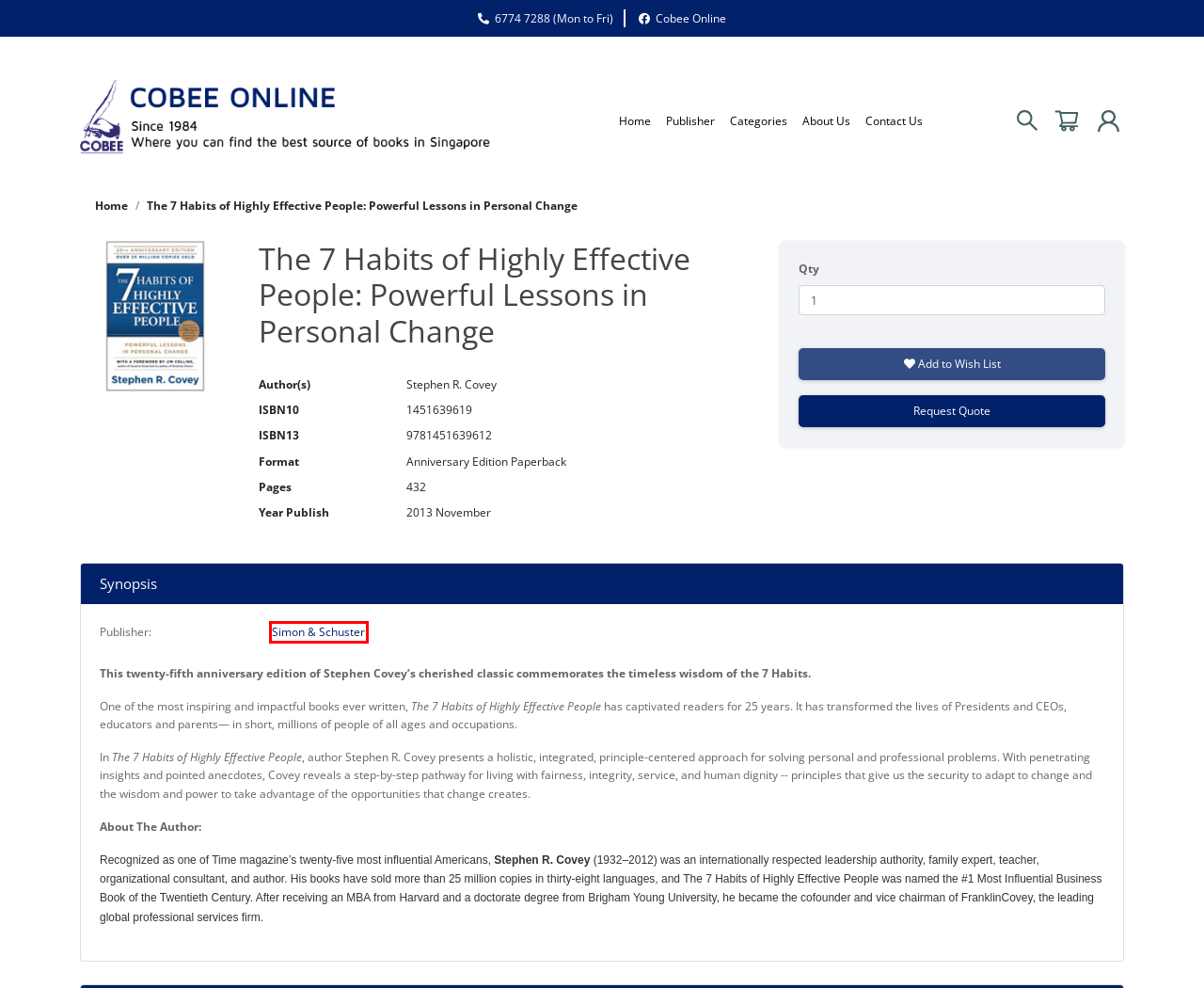You are provided with a screenshot of a webpage containing a red rectangle bounding box. Identify the webpage description that best matches the new webpage after the element in the bounding box is clicked. Here are the potential descriptions:
A. Simon & Schuster
B. The 6 Most Important Decisions You'll Ever Make
C. Winning
D. Account Login
E. Grit: The Power of Passion & Perseverance, Aug/2018
F. Leaders Eat Last: Why Some Teams Pull Together and Others Don't, Revised Edition - May/2017
G. Cobee Online | Book Publisher Singapore
H. Empires of the Mind: Lessons To Lead And Succeed In A Knowledge-Based

A